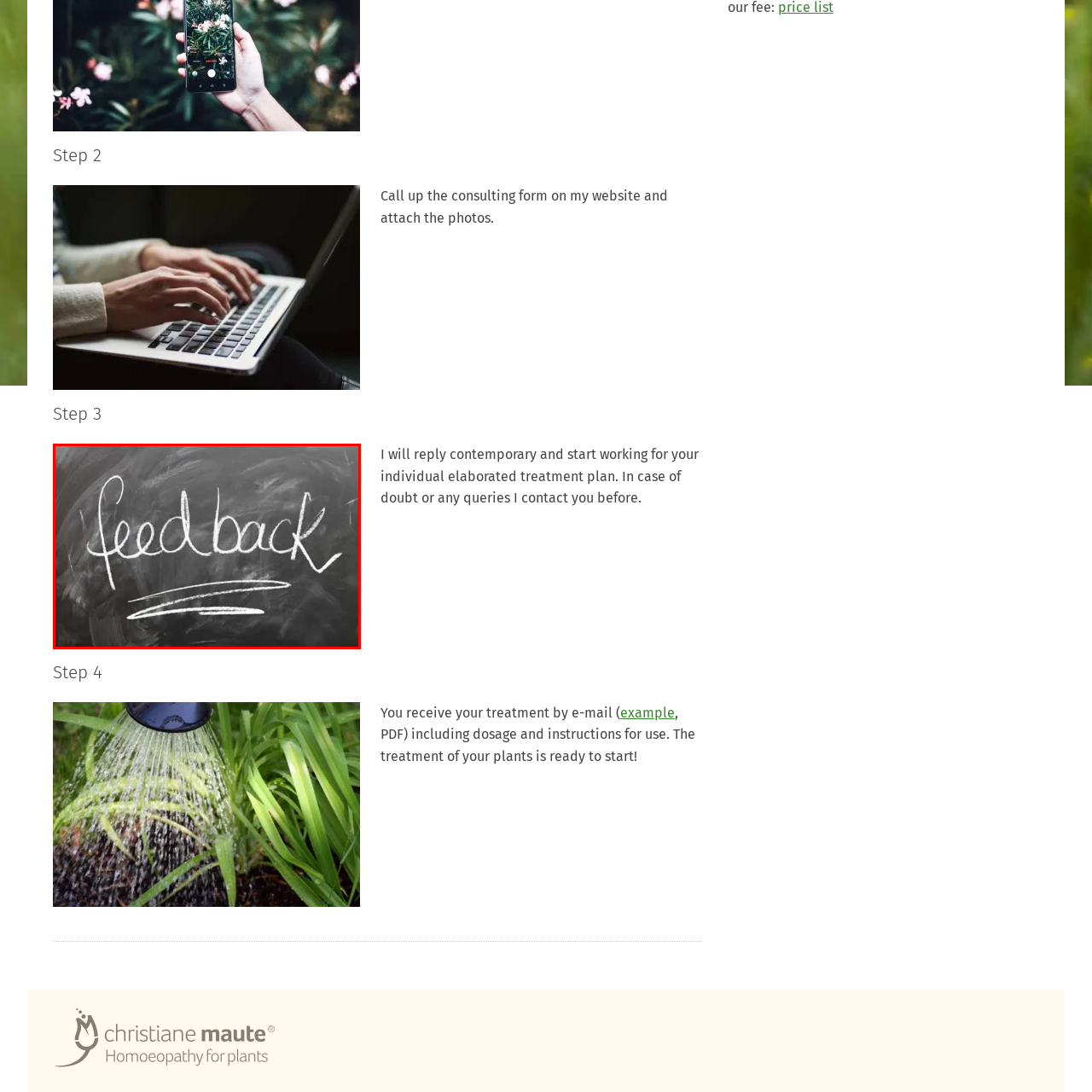Please provide a comprehensive description of the image highlighted by the red bounding box.

The image features the word "feedback" elegantly written in white chalk on a dark chalkboard background. The flowing cursive style of the text adds a personal touch, making it visually appealing and inviting. Below the word extends a decorative underline, enhancing the emphasis on this important concept, which suggests an interactive or evaluative process. This imagery is typically used to convey the significance of communication and responses in various contexts, such as learning, consultation, or customer interactions, aligning with the step-by-step instructions that emphasize the importance of gathering feedback.